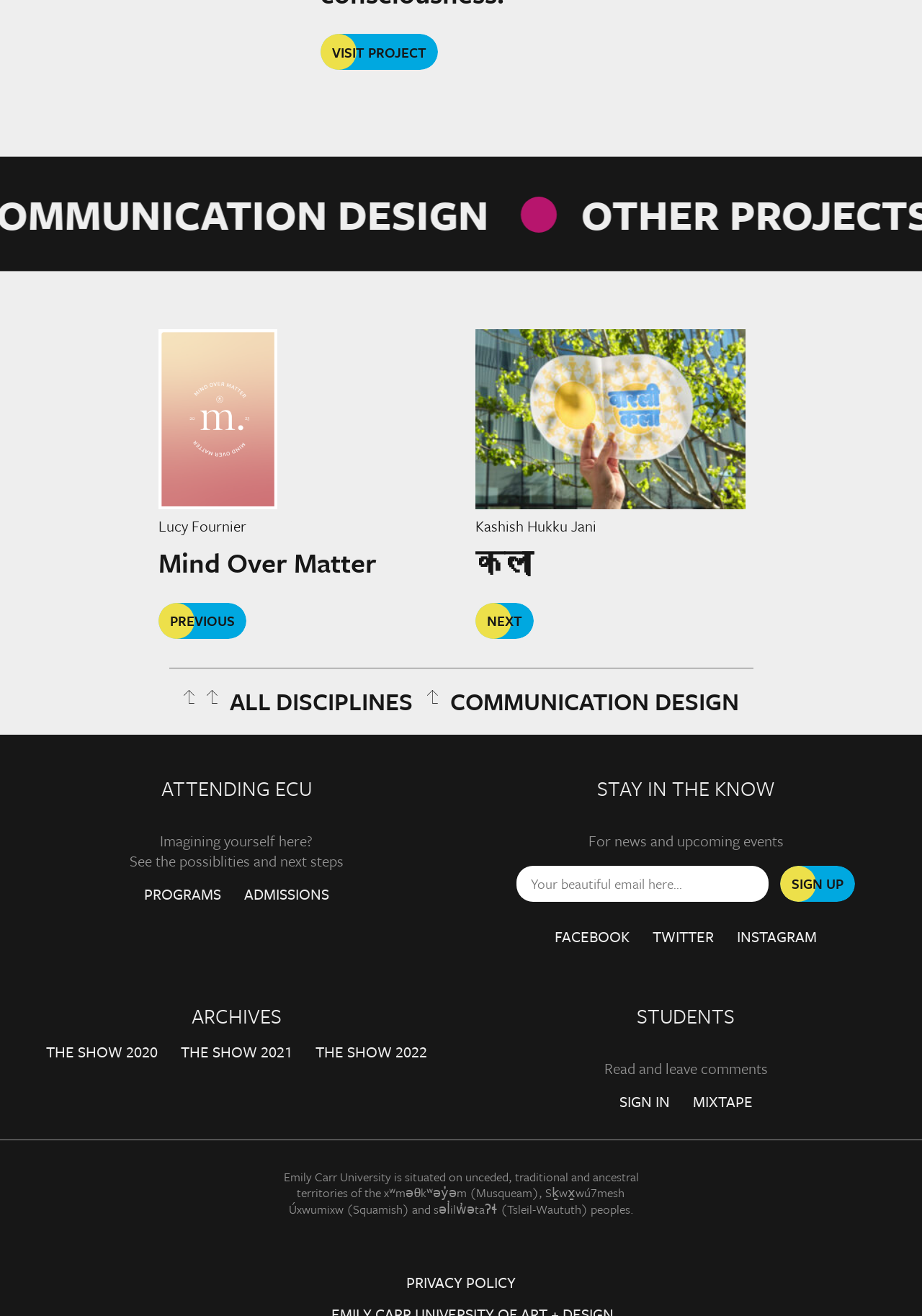Show the bounding box coordinates for the HTML element as described: "The Show 2021".

[0.196, 0.793, 0.317, 0.806]